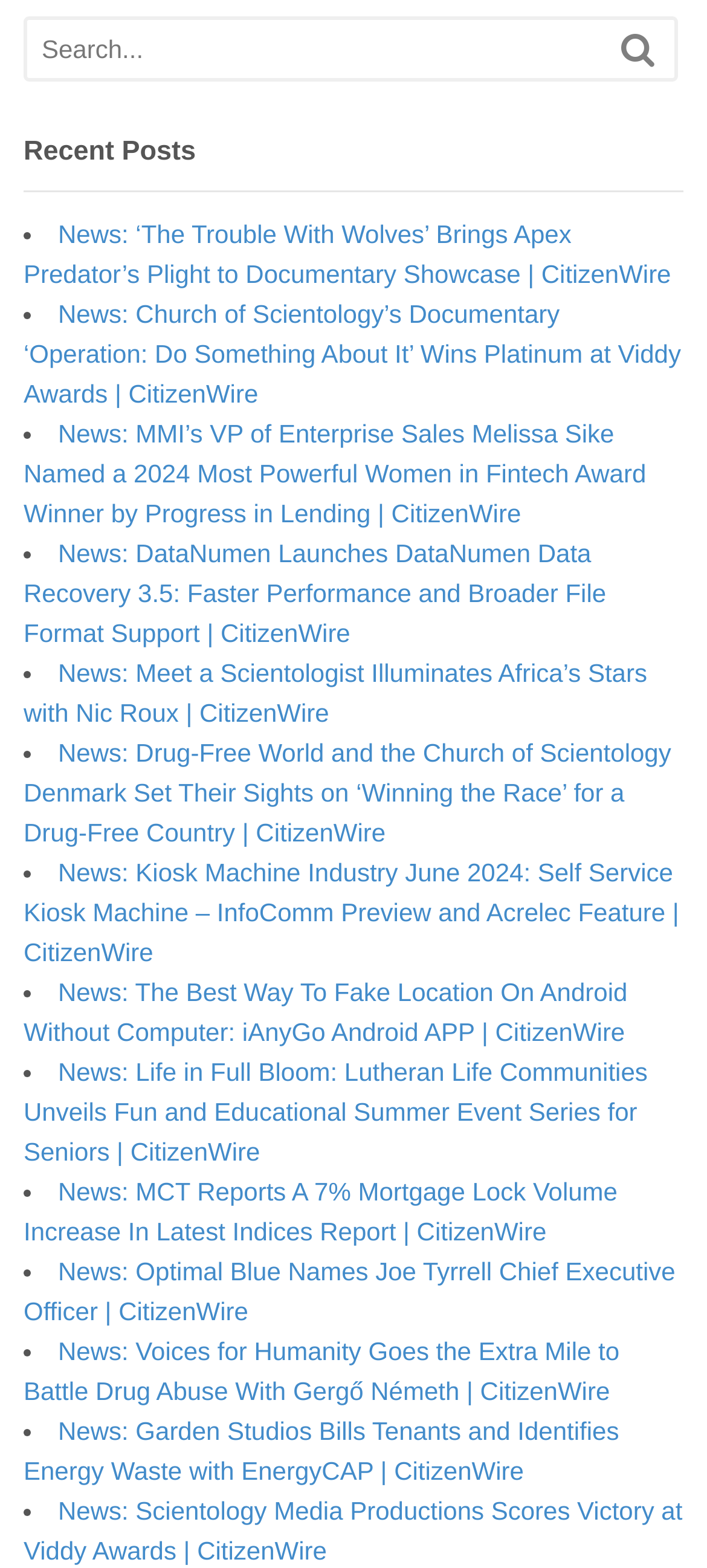Is there a specific organization or entity featured prominently on the webpage?
Look at the image and answer with only one word or phrase.

CitizenWire